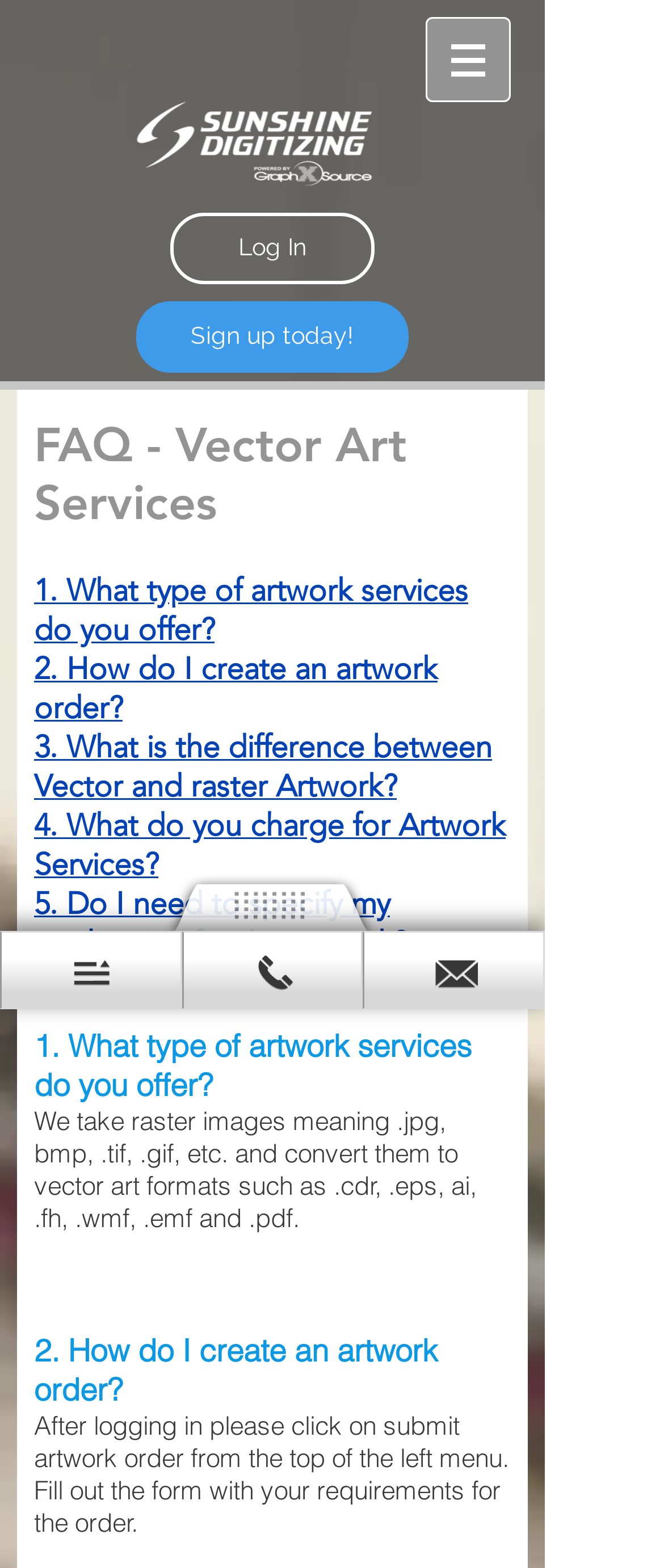Respond with a single word or short phrase to the following question: 
What type of services does Sunshine offer?

Artwork services